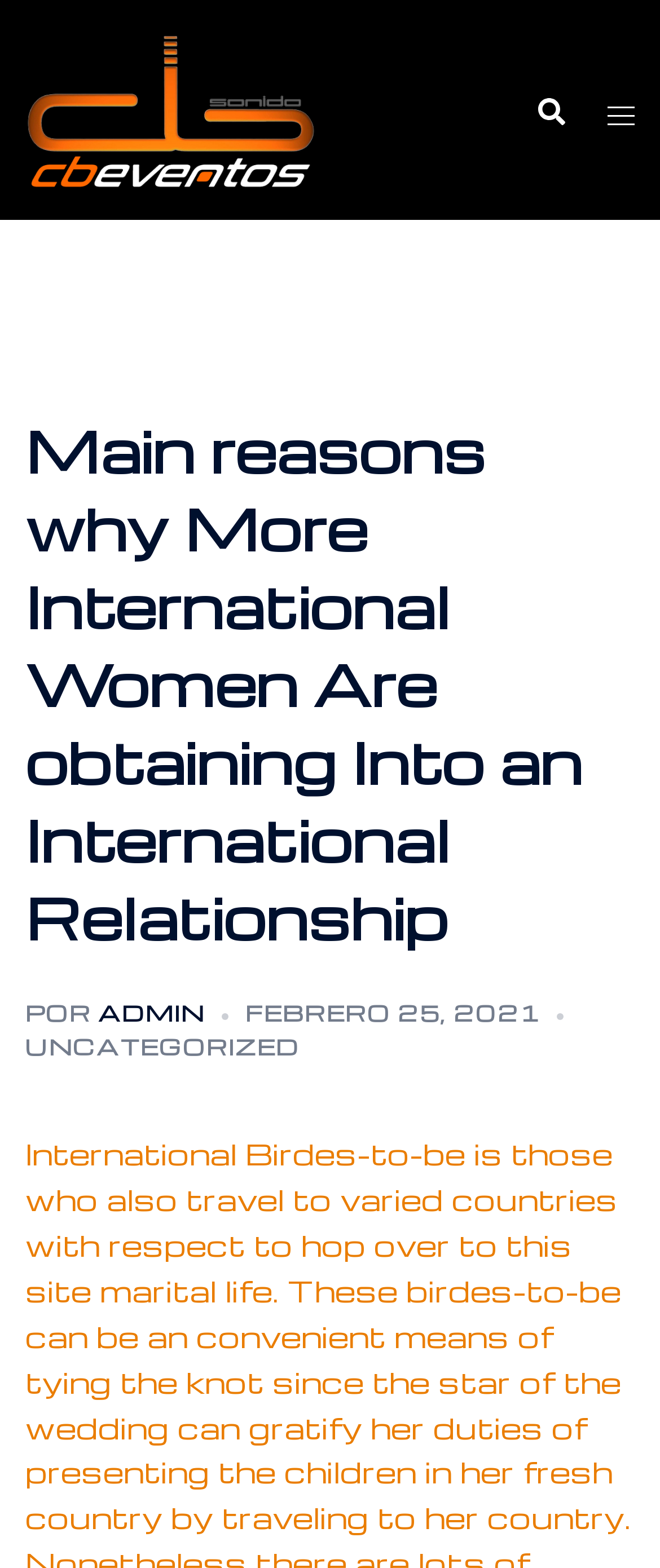Reply to the question below using a single word or brief phrase:
What is the language of the webpage?

English